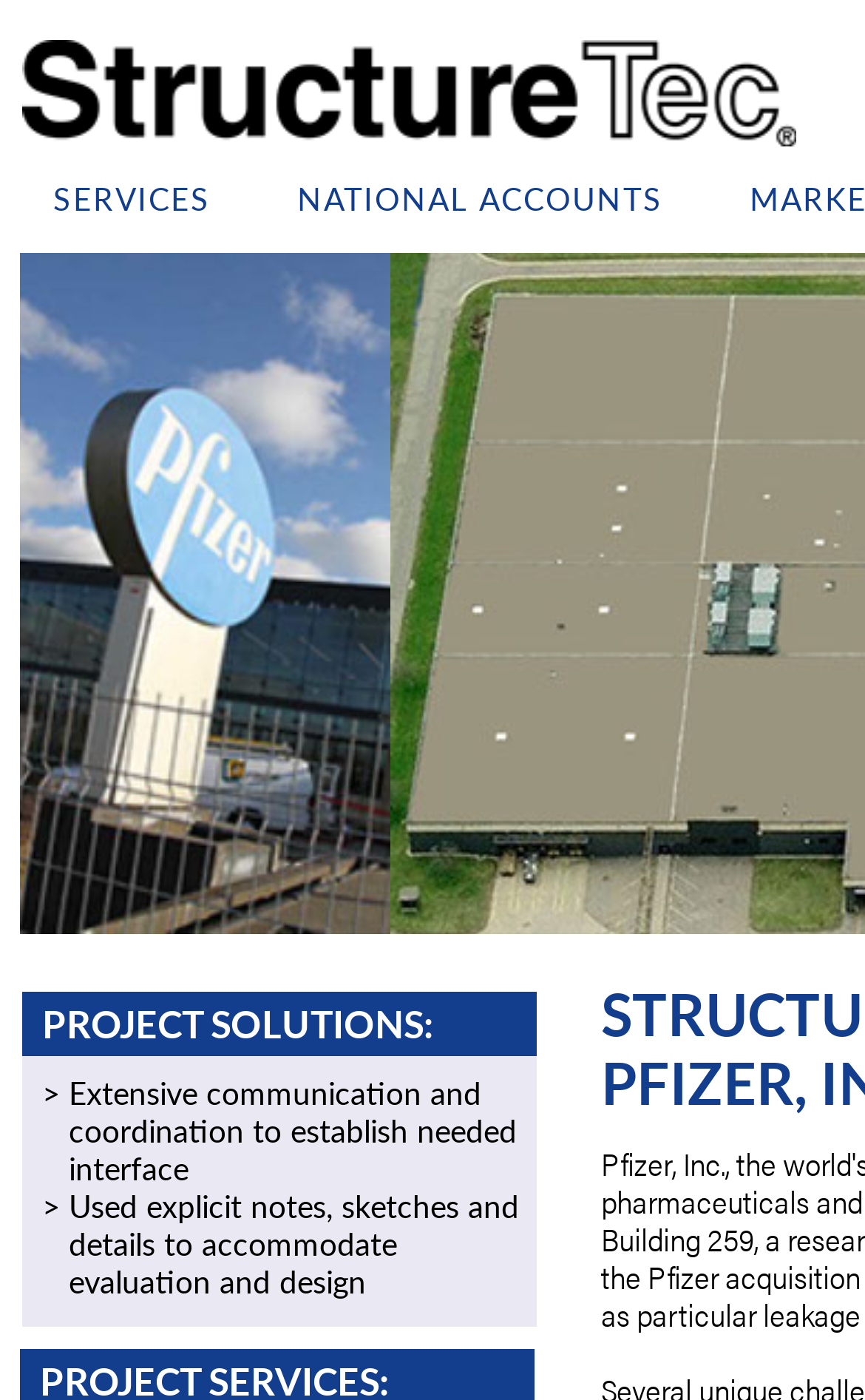Please give a one-word or short phrase response to the following question: 
What is the topic of the project solutions?

Communication and coordination